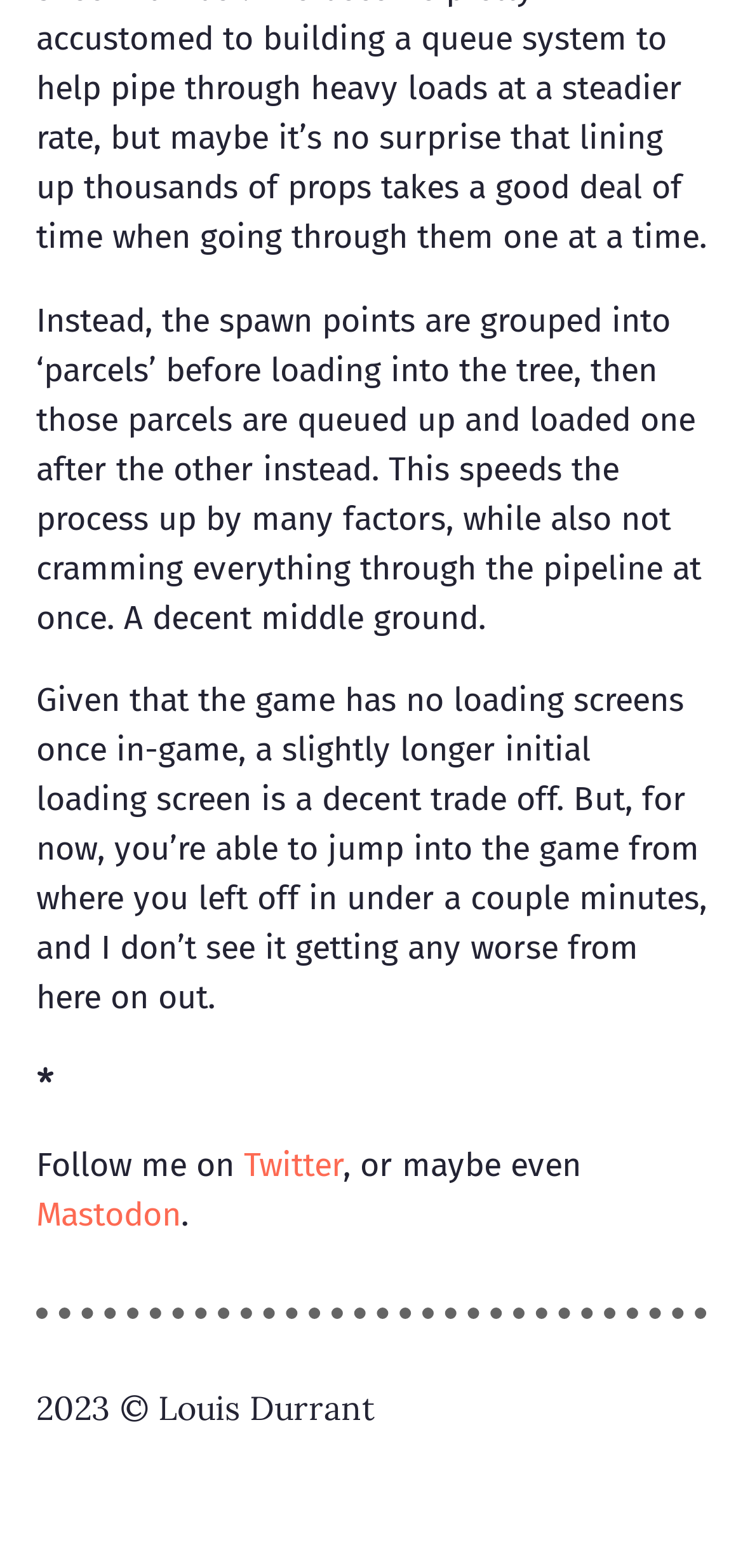How many social media platforms are mentioned?
Please answer the question as detailed as possible.

The webpage mentions two social media platforms, Twitter and Mastodon, which are linked in the text 'Follow me on Twitter, or maybe even Mastodon'.